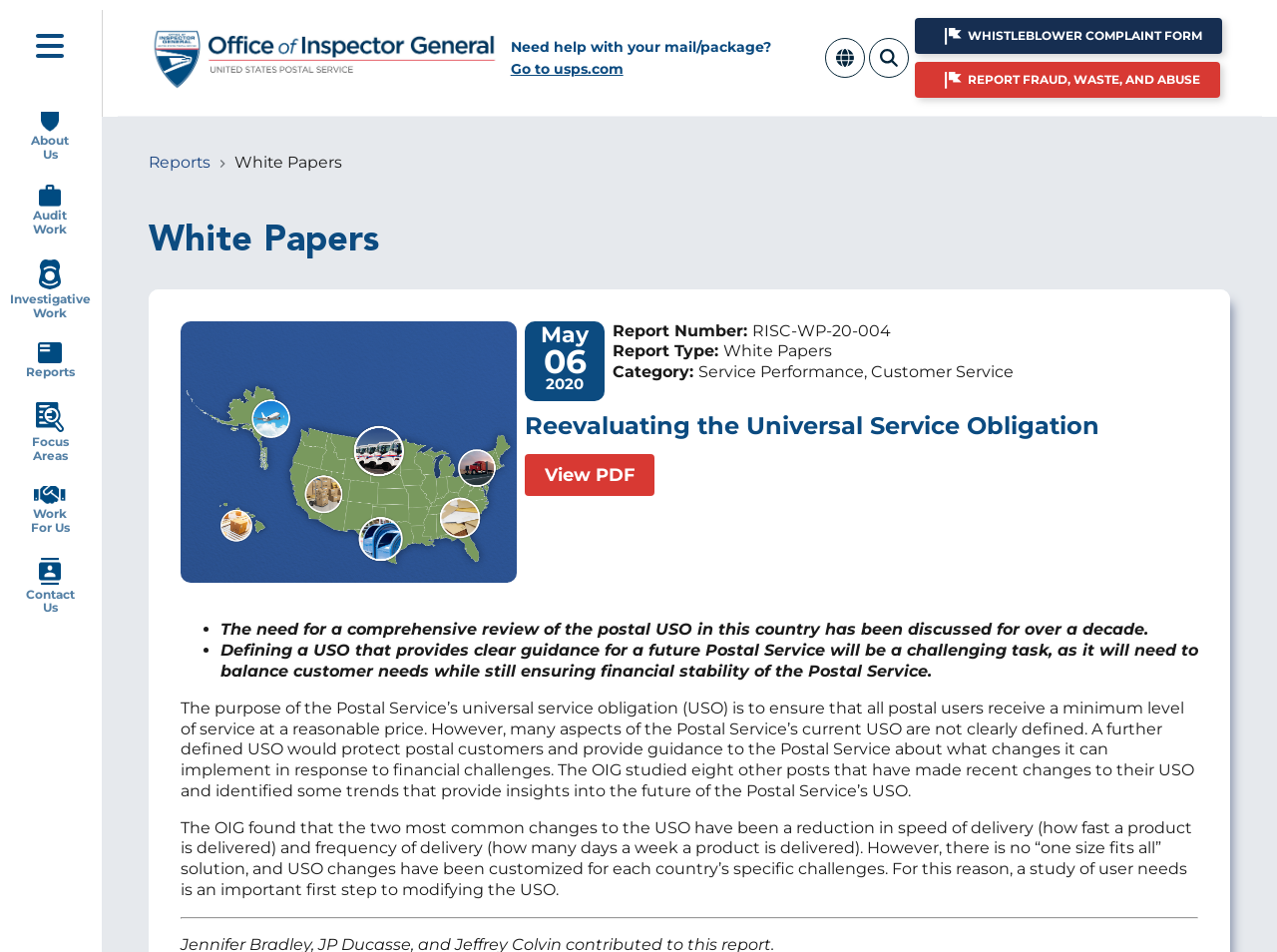Show the bounding box coordinates for the HTML element described as: "Report Fraud, Waste, and Abuse".

[0.716, 0.065, 0.955, 0.103]